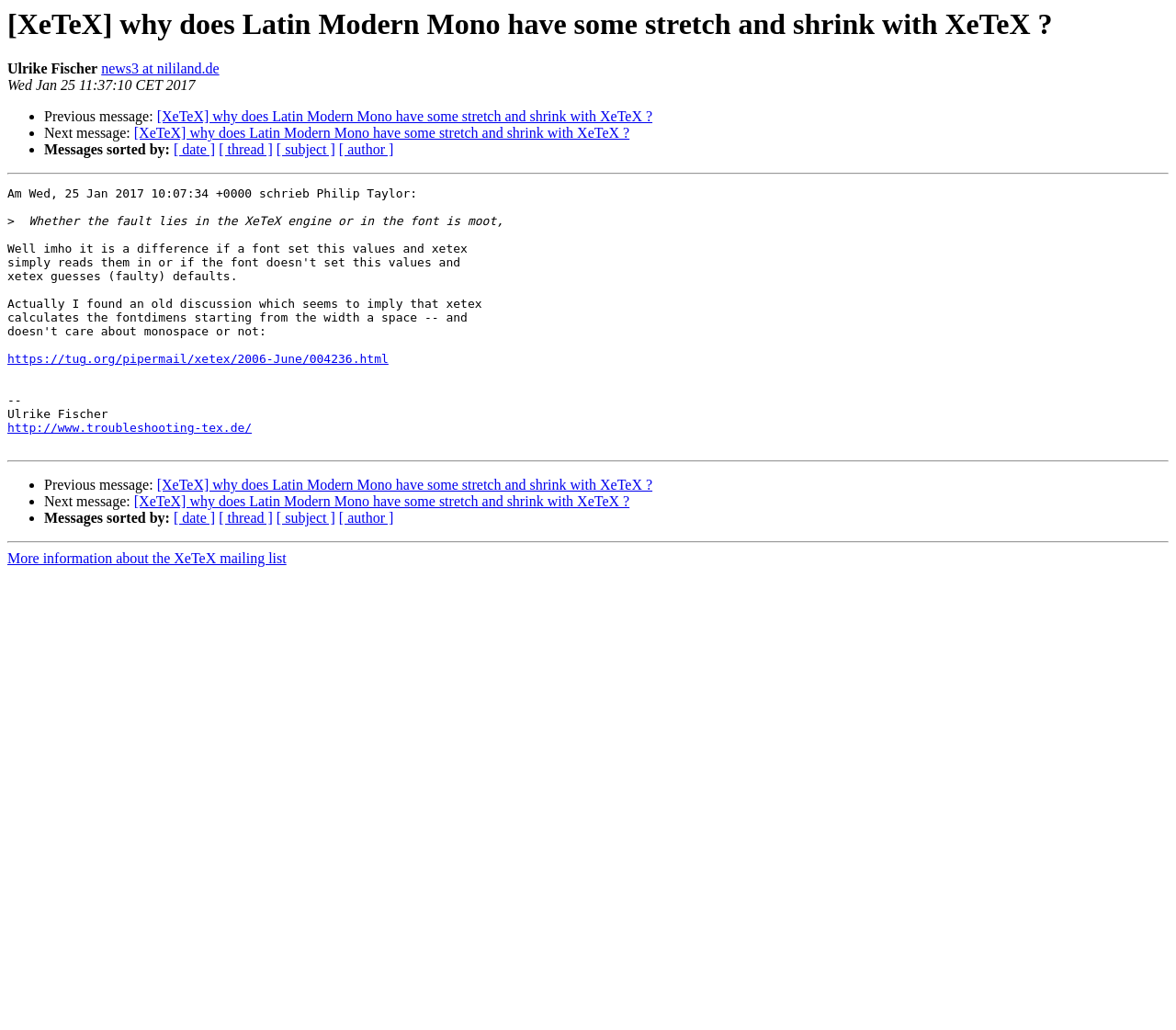Use a single word or phrase to answer the question: 
Who is the author of the message?

Ulrike Fischer